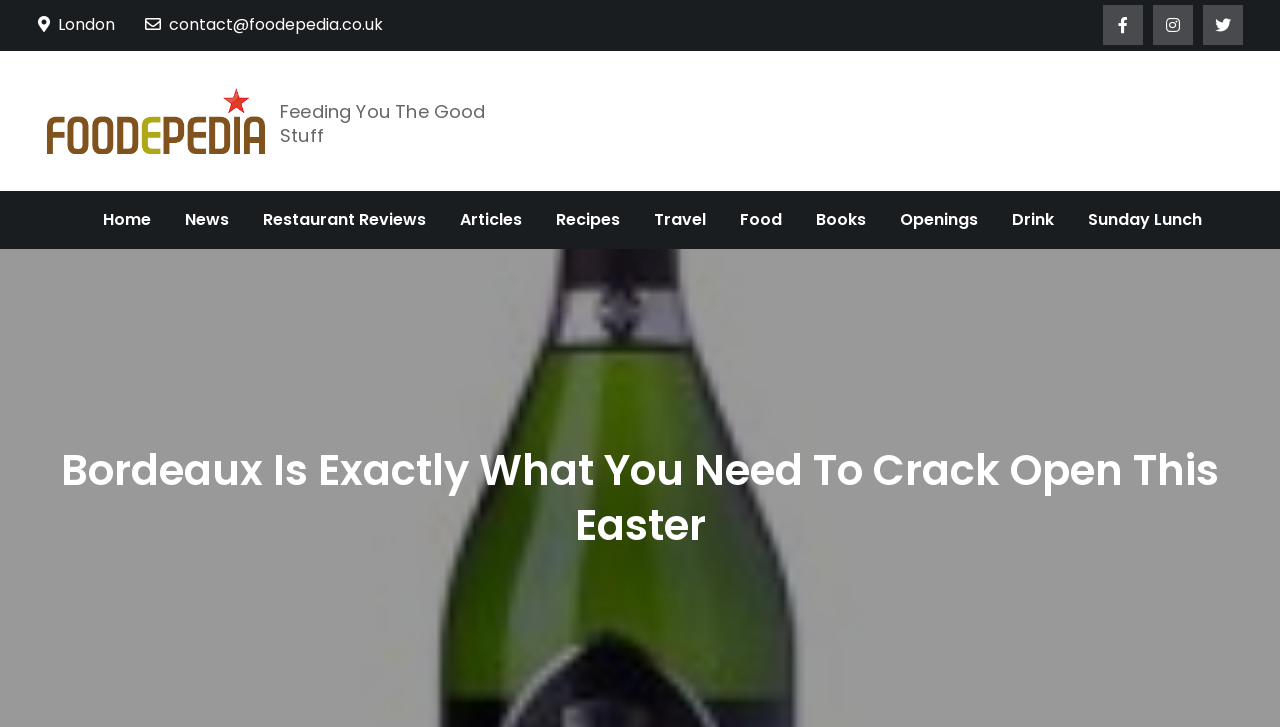What is the topic of the main article?
Provide a thorough and detailed answer to the question.

I found the topic of the main article by looking at the heading element with the bounding box coordinates [0.037, 0.611, 0.963, 0.761], which contains the text 'Bordeaux Is Exactly What You Need To Crack Open This Easter'.